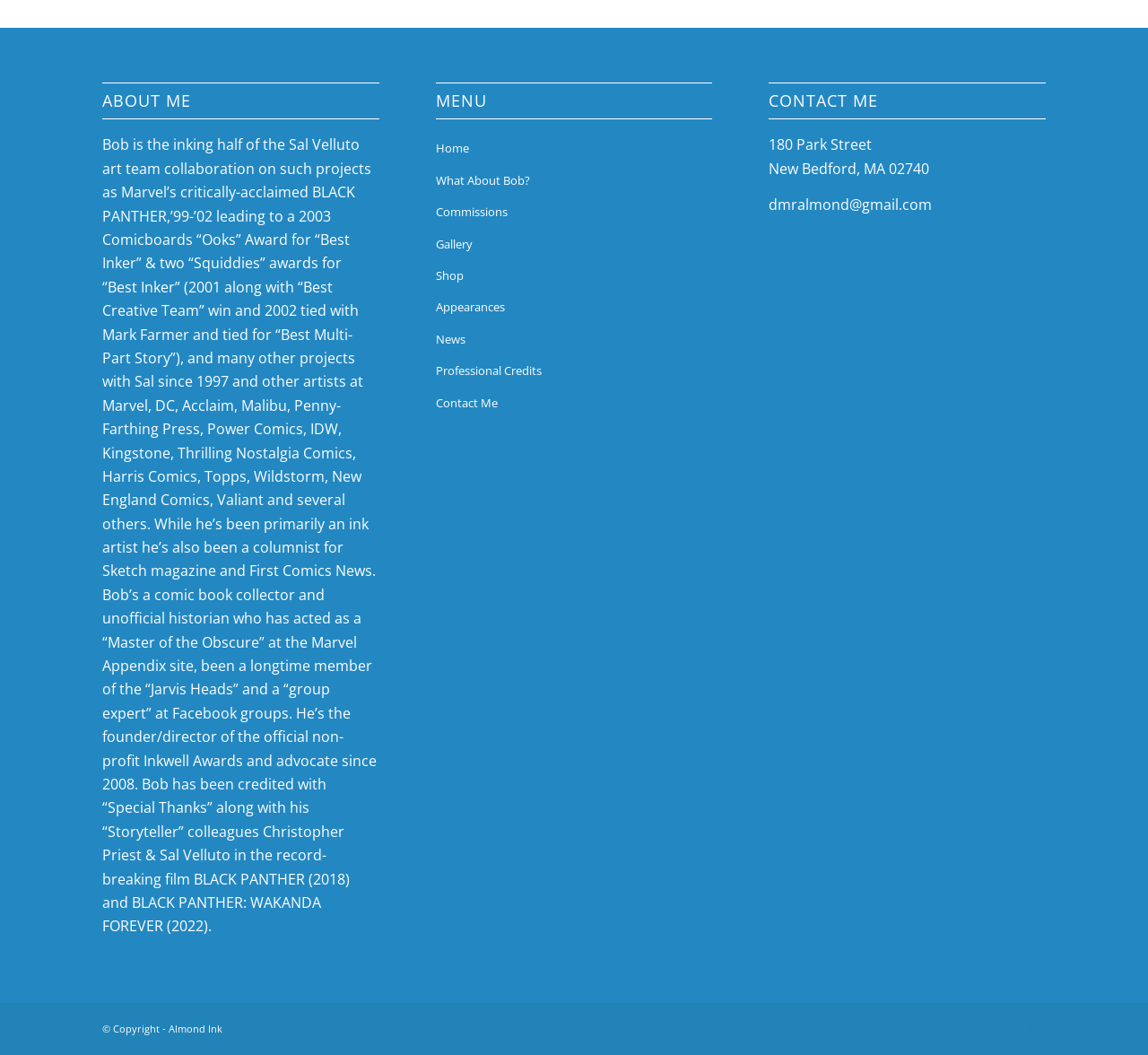Provide a brief response in the form of a single word or phrase:
What is the email address provided on this webpage?

dmralmond@gmail.com